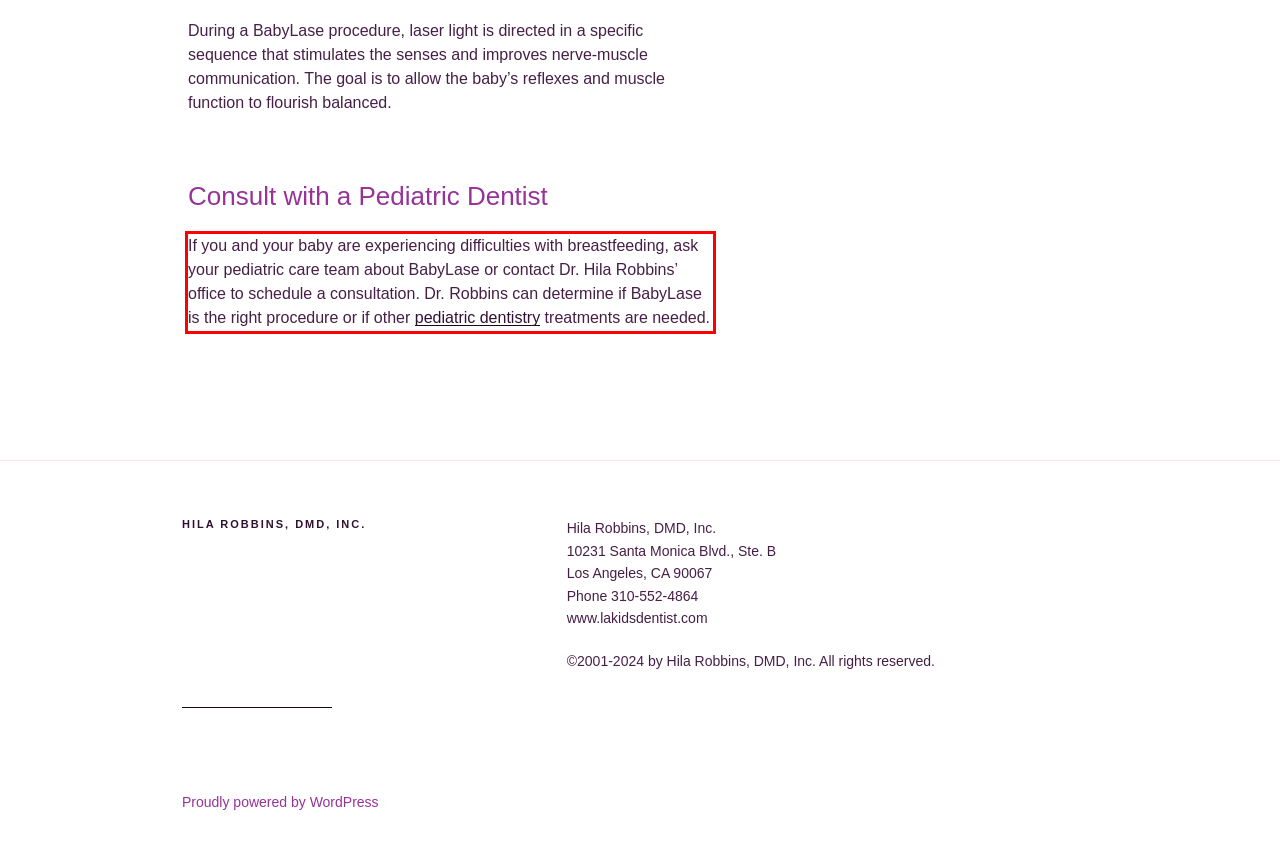Please perform OCR on the UI element surrounded by the red bounding box in the given webpage screenshot and extract its text content.

If you and your baby are experiencing difficulties with breastfeeding, ask your pediatric care team about BabyLase or contact Dr. Hila Robbins’ office to schedule a consultation. Dr. Robbins can determine if BabyLase is the right procedure or if other pediatric dentistry treatments are needed.